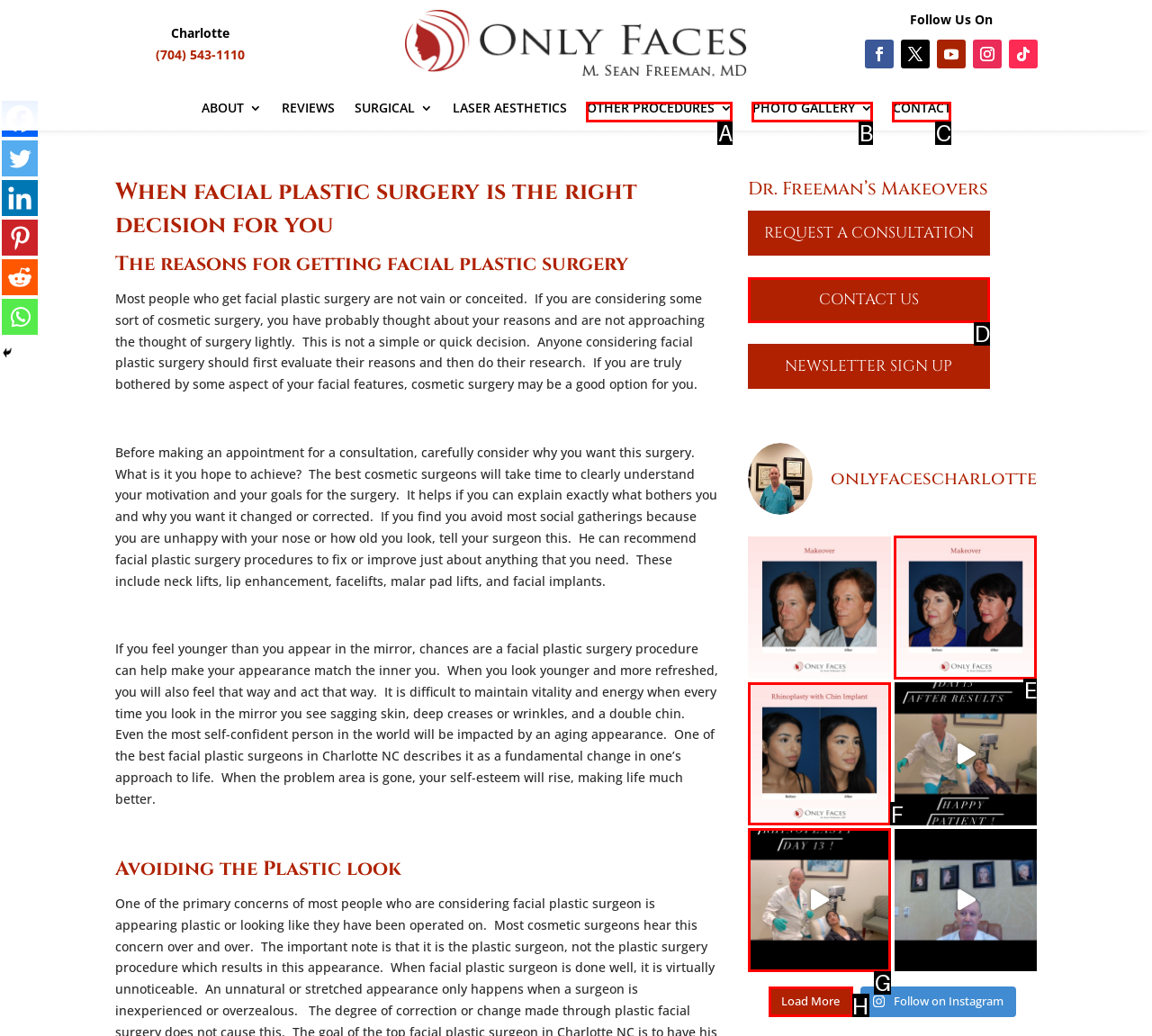Select the letter that aligns with the description: Rhinoplasty DAY 13 .. Answer with the letter of the selected option directly.

G